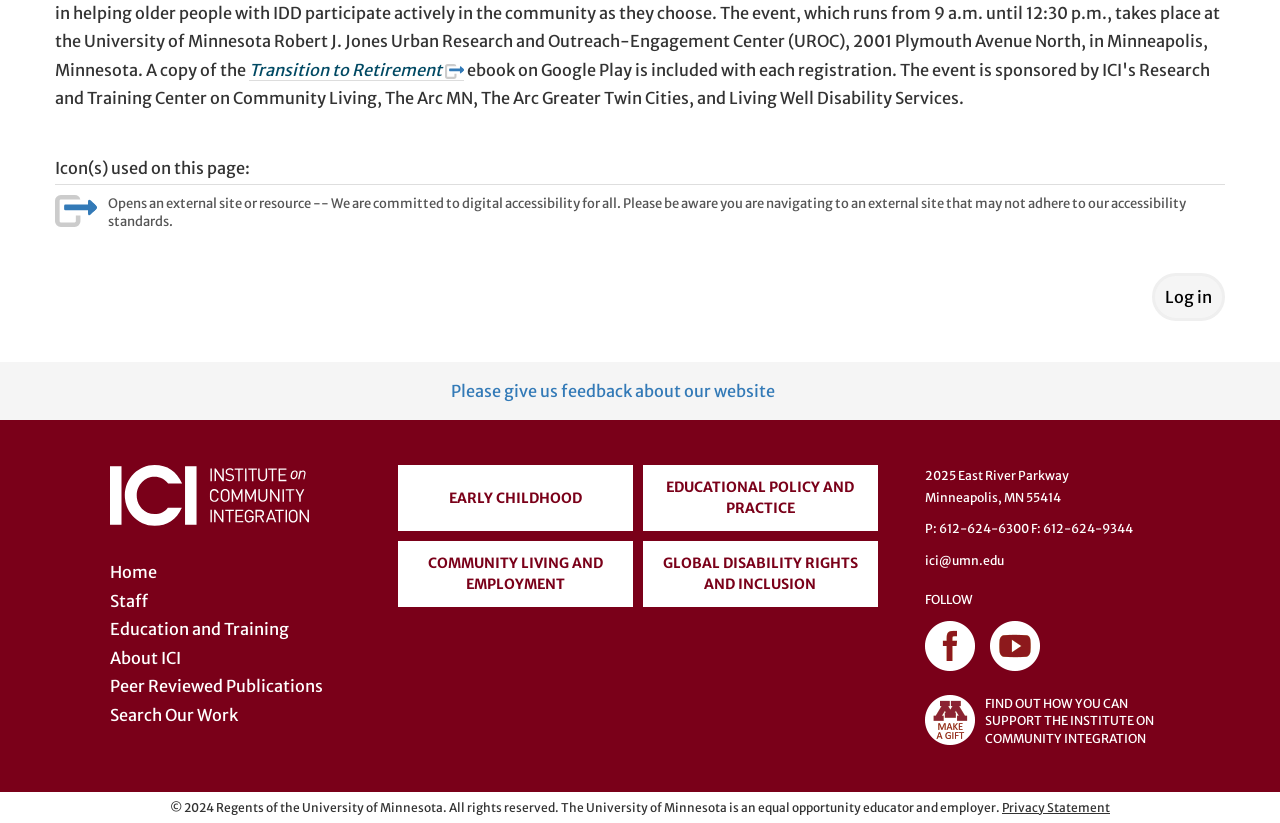Provide a short, one-word or phrase answer to the question below:
What is the copyright year of the webpage?

2024